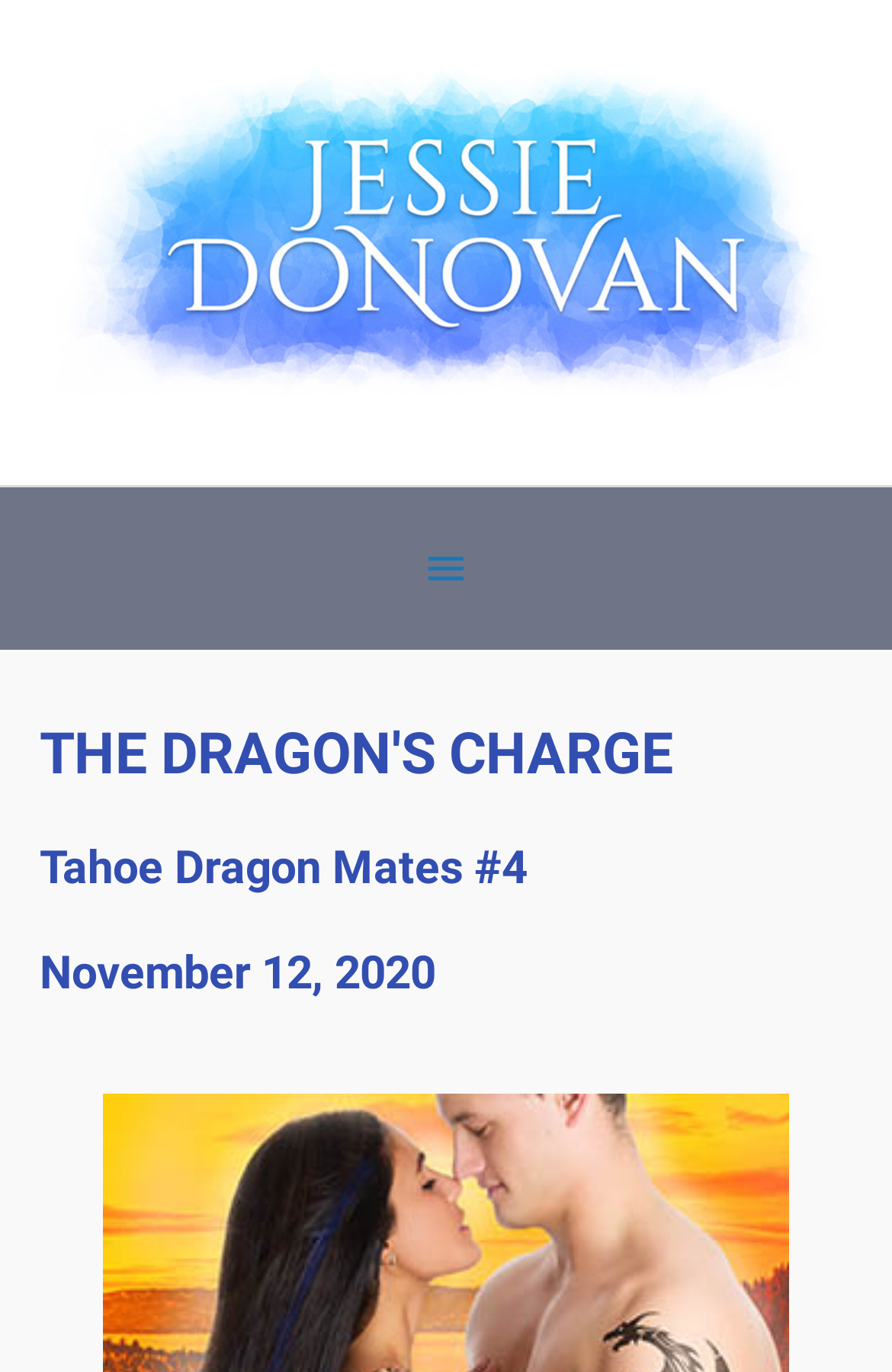Respond with a single word or phrase to the following question:
What is the title of the book?

THE DRAGON'S CHARGE